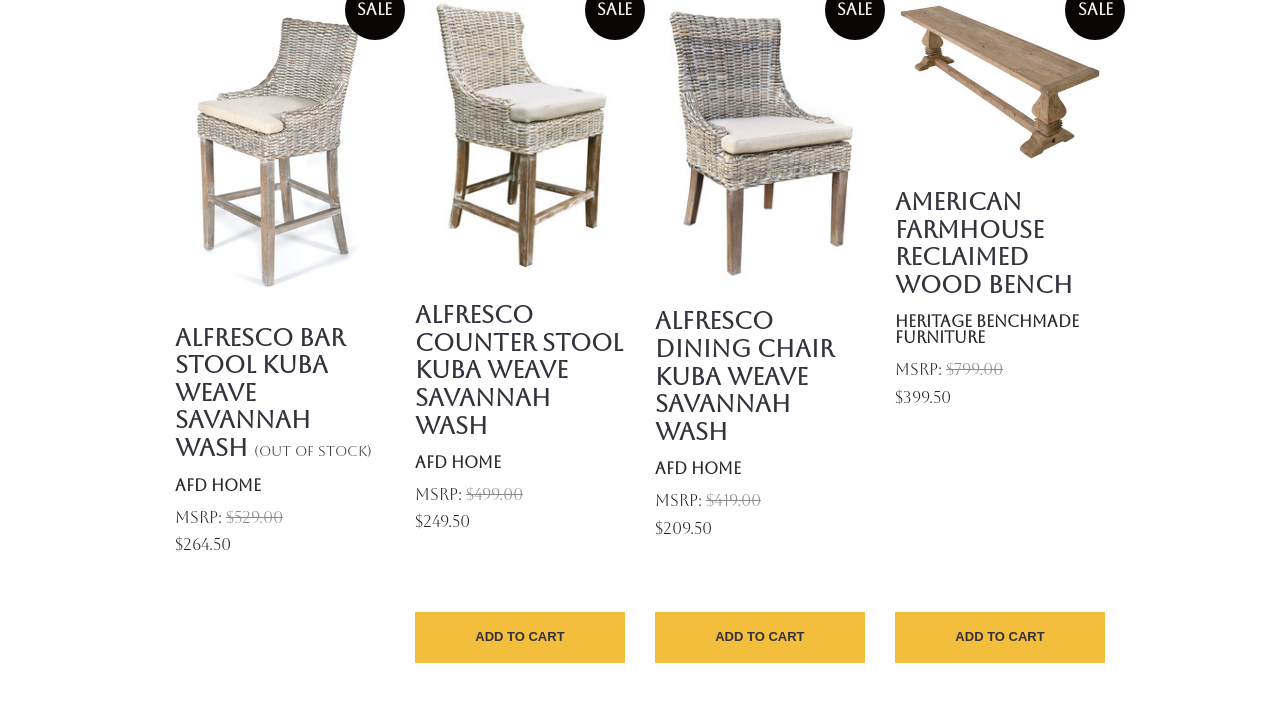What is the price of Alfresco Bar Stool Kuba Weave Savannah Wash?
From the image, provide a succinct answer in one word or a short phrase.

$264.50